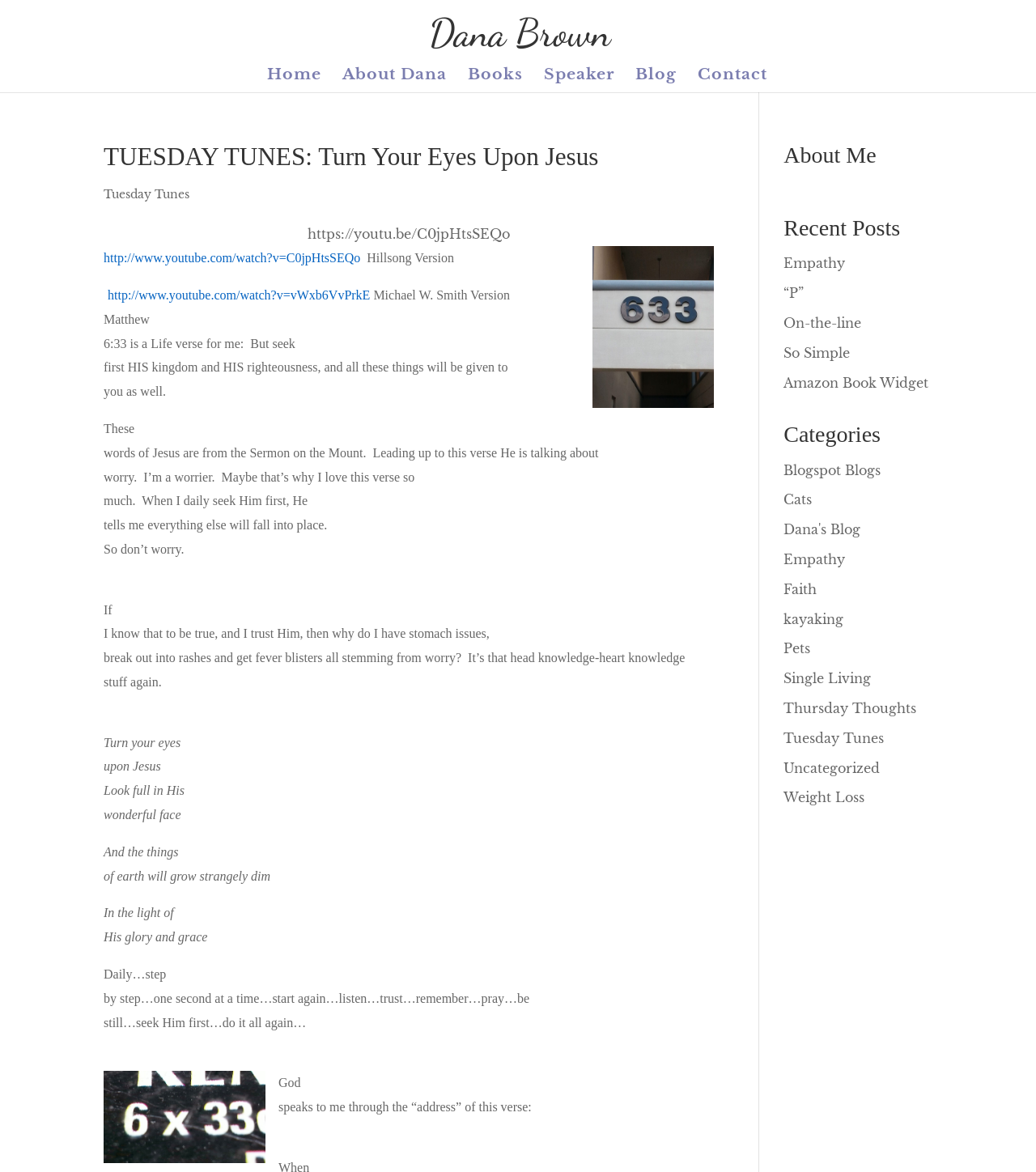Locate the bounding box coordinates of the area where you should click to accomplish the instruction: "Click on the 'Home' link".

[0.258, 0.059, 0.31, 0.079]